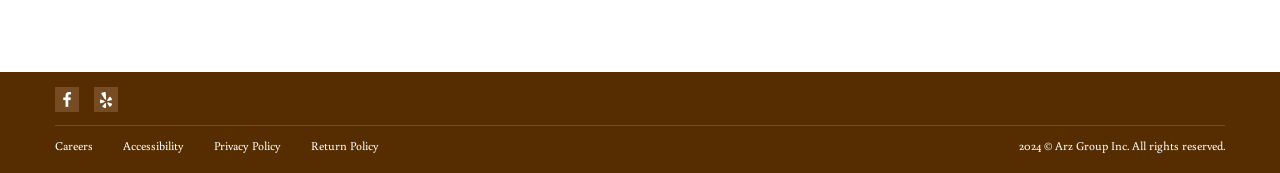Please answer the following question using a single word or phrase: 
Is the webpage providing any information about job opportunities?

Yes